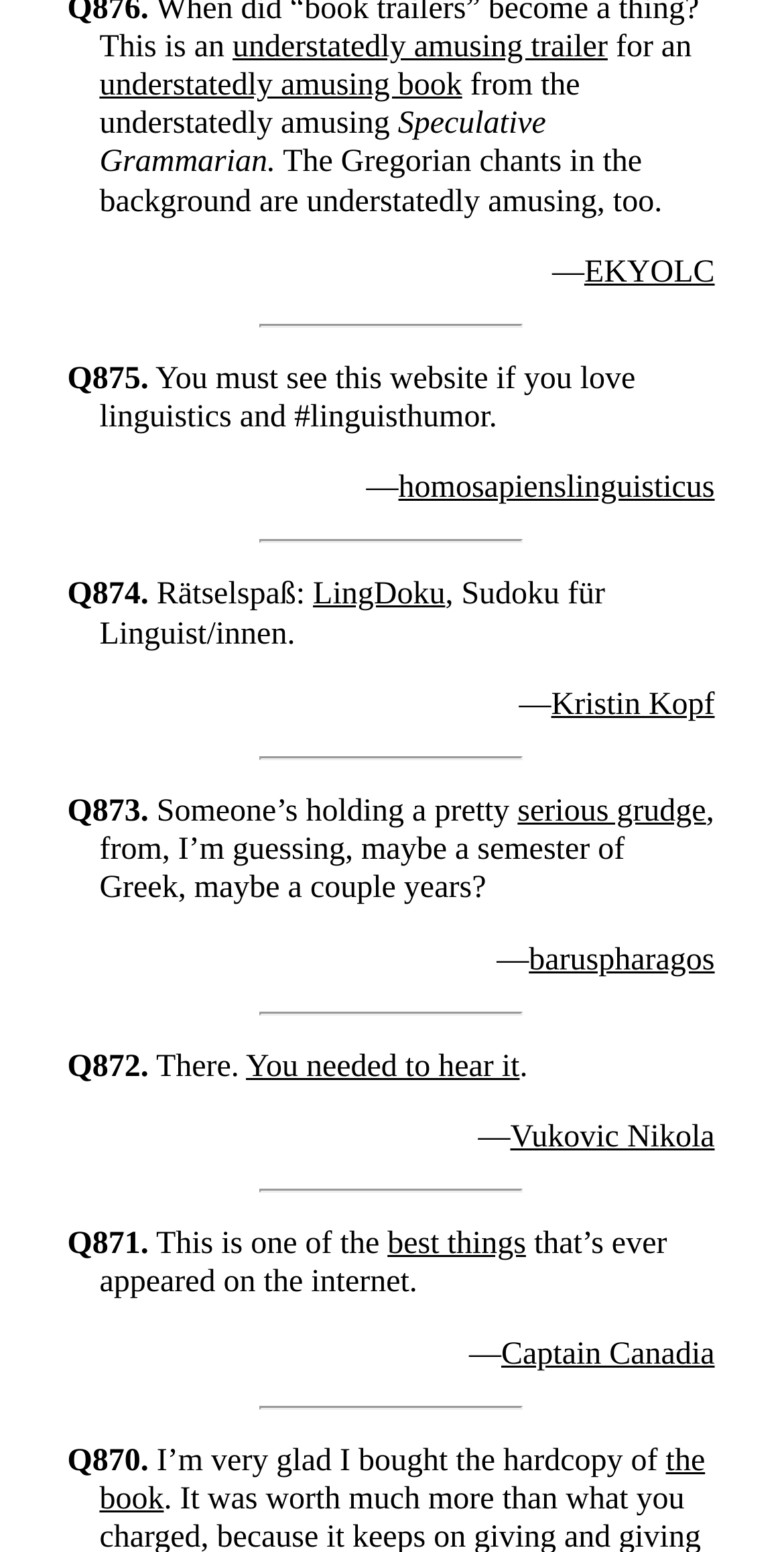Determine the bounding box for the described UI element: "understatedly amusing trailer".

[0.297, 0.019, 0.775, 0.041]